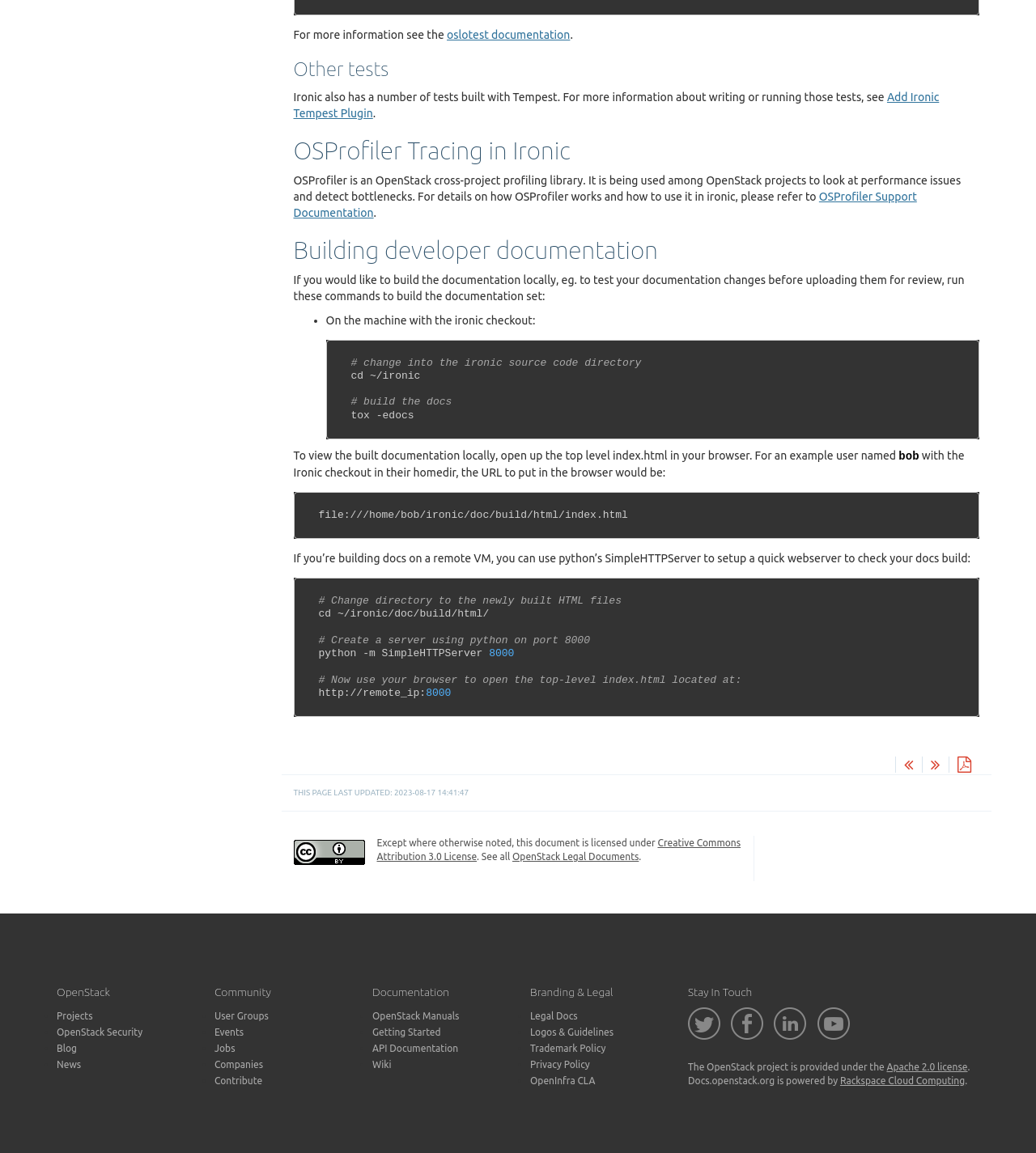What is the license of this document?
Please give a detailed answer to the question using the information shown in the image.

I found the license of this document by reading the text at the bottom of the page, which says 'Except where otherwise noted, this document is licensed under Creative Commons Attribution 3.0 License'.